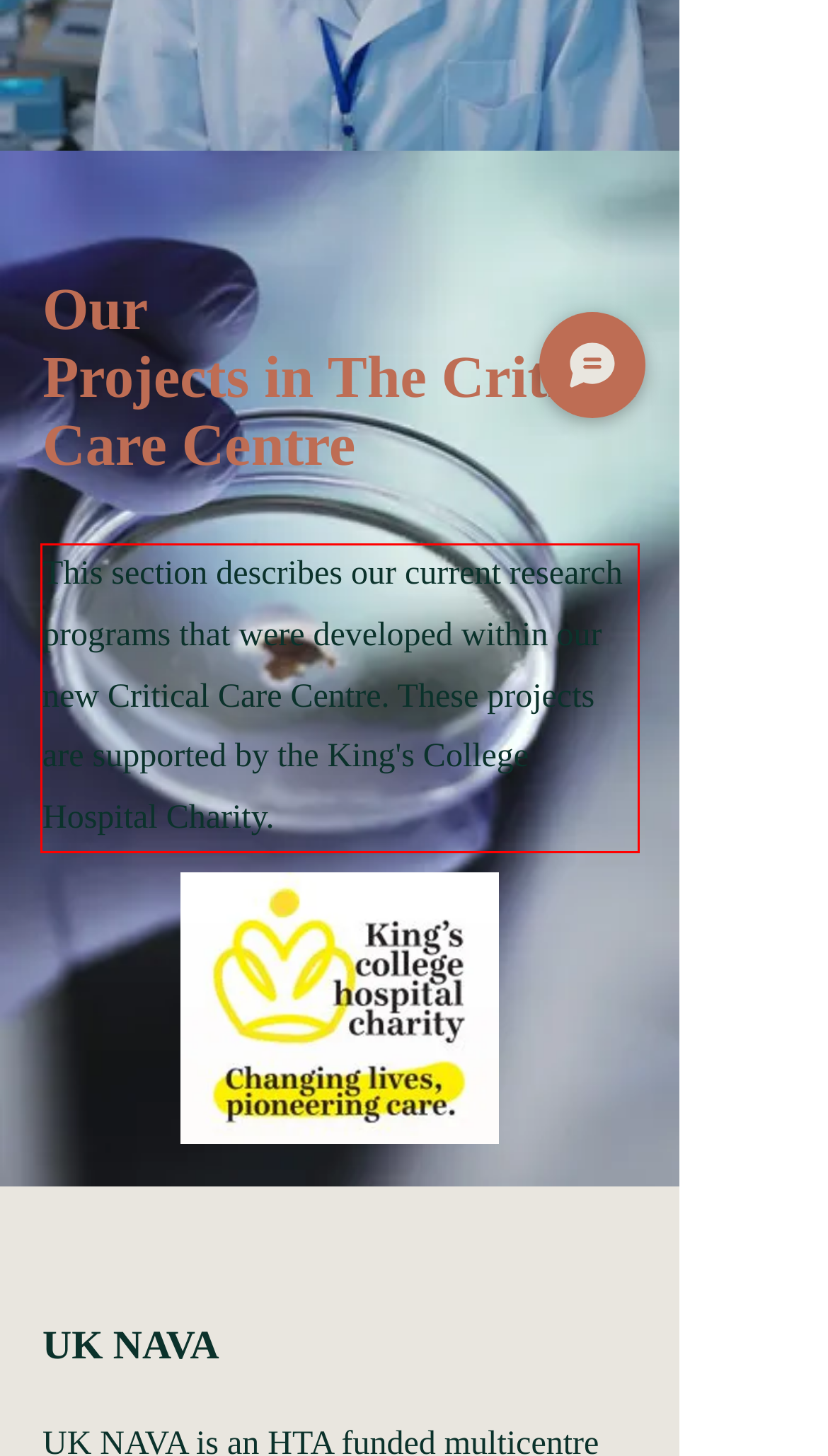Please recognize and transcribe the text located inside the red bounding box in the webpage image.

This section describes our current research programs that were developed within our new Critical Care Centre. These projects are supported by the King's College Hospital Charity.